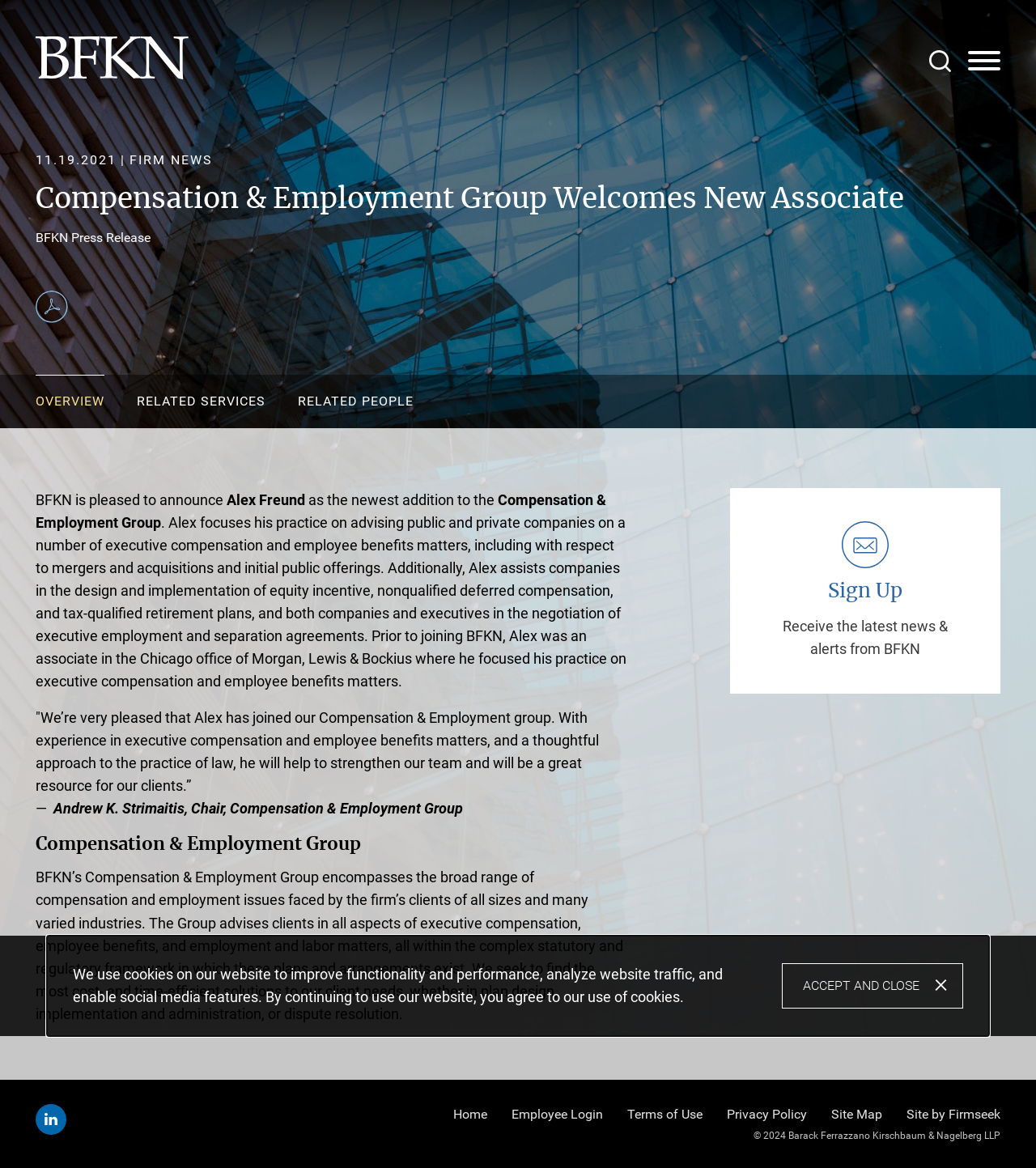Who is the chair of the Compensation & Employment Group?
Refer to the image and provide a detailed answer to the question.

I found the answer by looking at the quote attributed to Andrew K. Strimaitis, which says 'We’re very pleased that Alex has joined our Compensation & Employment group'.